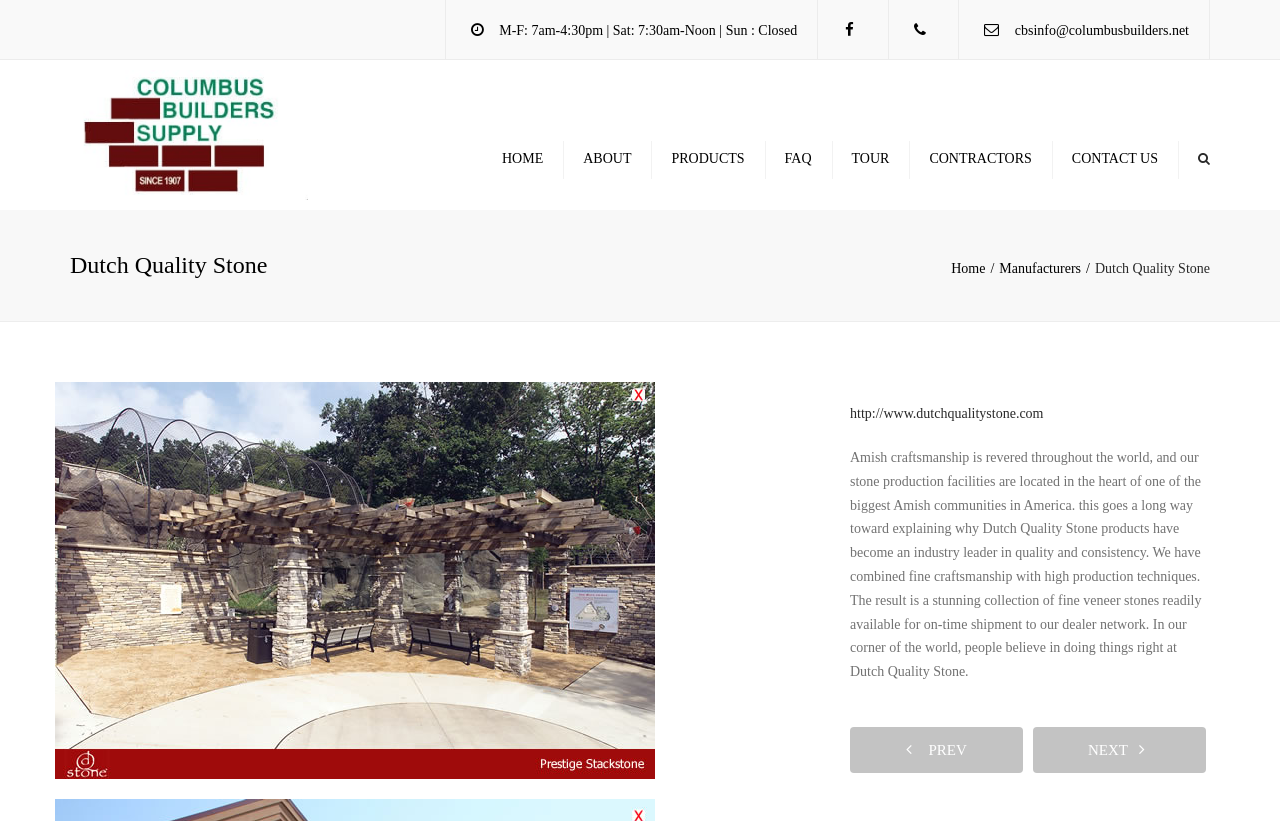Give a one-word or one-phrase response to the question:
What is the industry leader in quality and consistency?

Dutch Quality Stone products